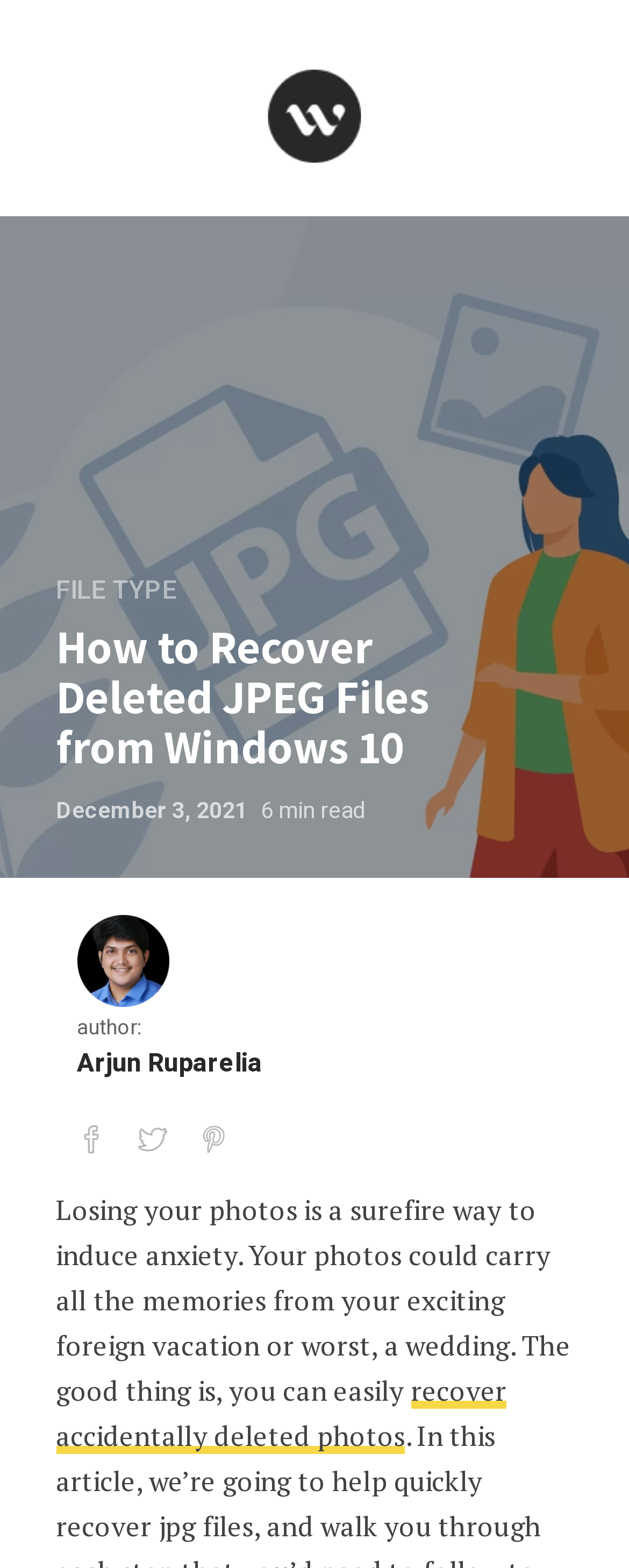Identify the bounding box for the given UI element using the description provided. Coordinates should be in the format (top-left x, top-left y, bottom-right x, bottom-right y) and must be between 0 and 1. Here is the description: recover accidentally deleted photos

[0.088, 0.874, 0.806, 0.927]